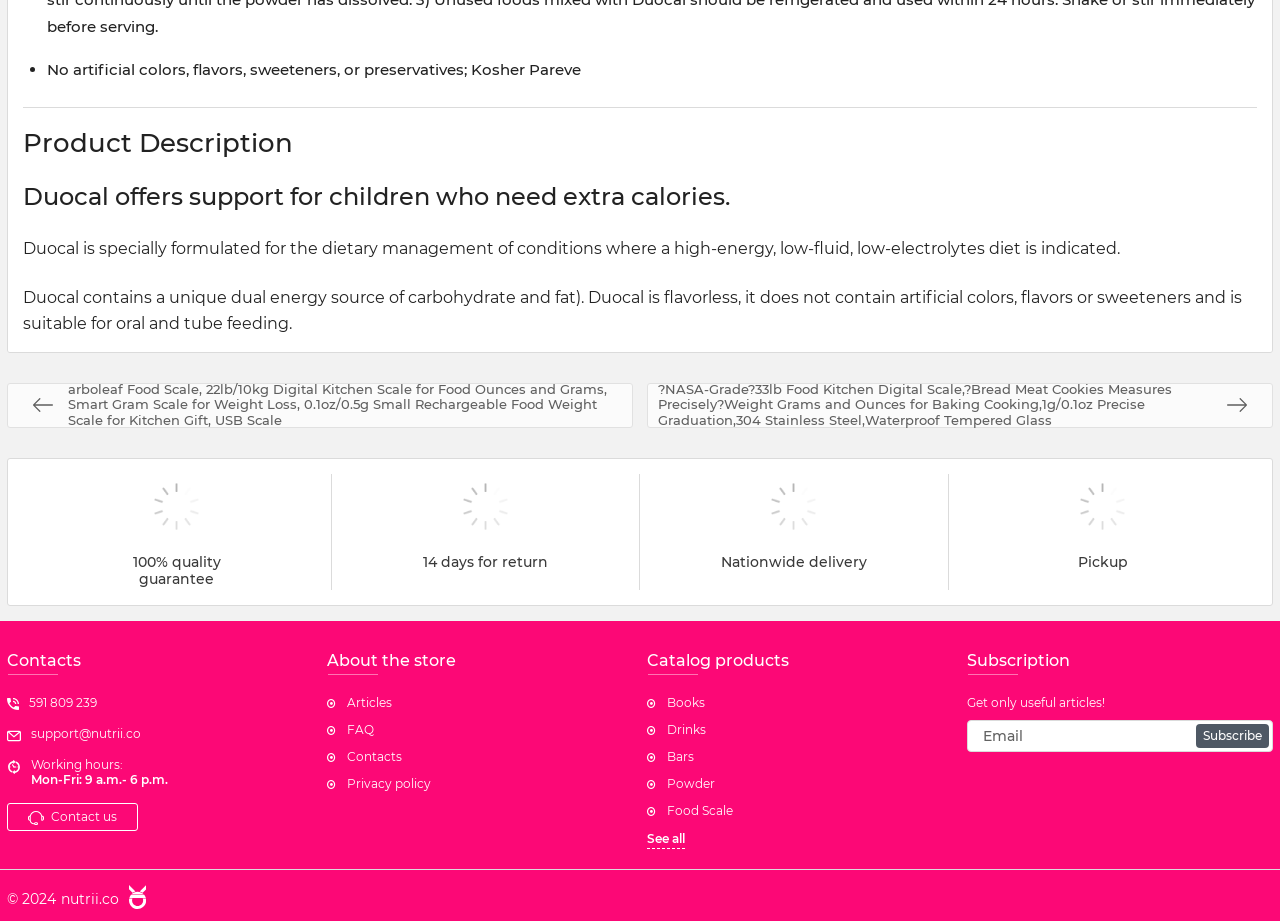Determine the bounding box coordinates for the UI element described. Format the coordinates as (top-left x, top-left y, bottom-right x, bottom-right y) and ensure all values are between 0 and 1. Element description: DMCA Policy

None